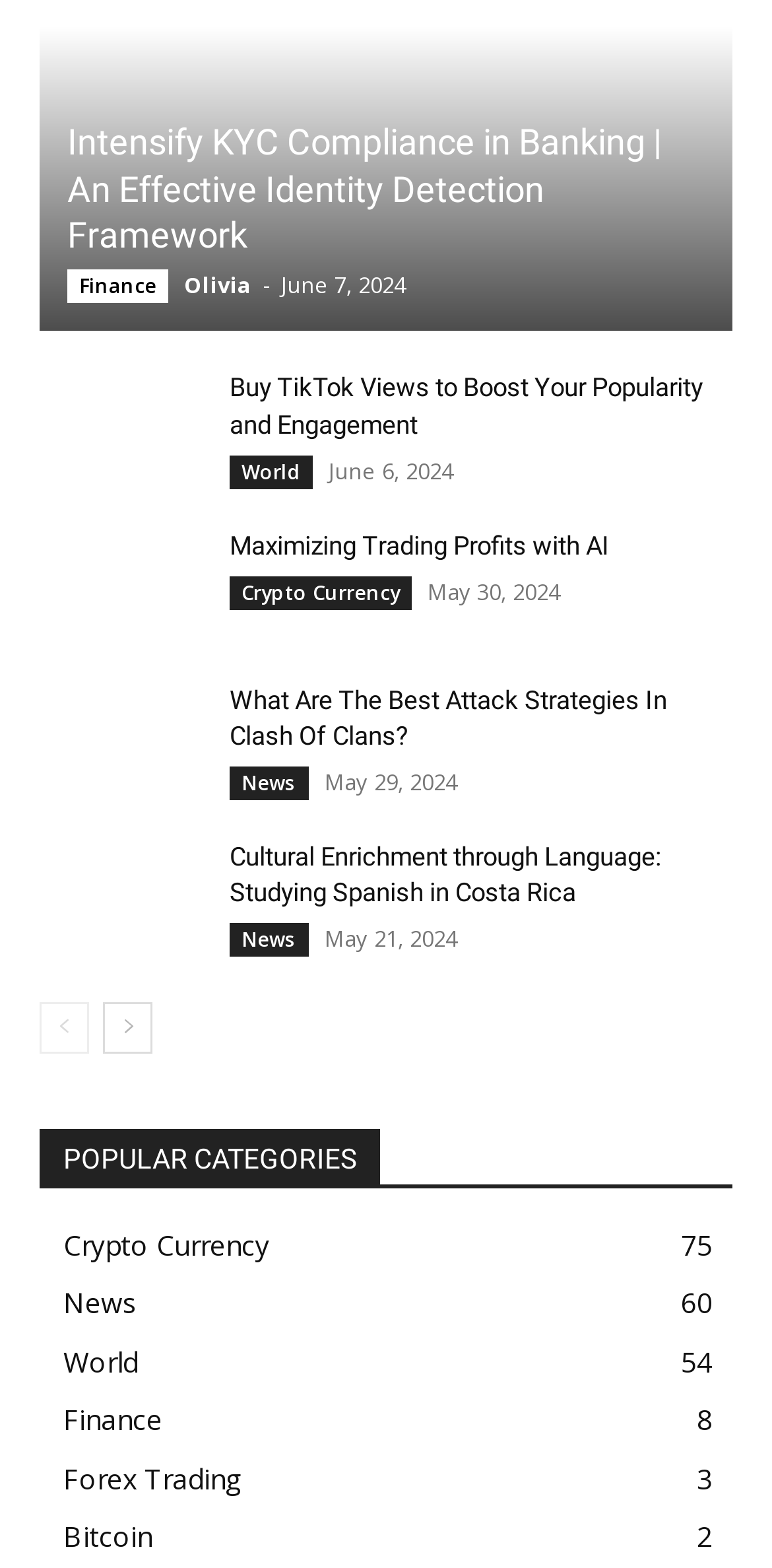Find the bounding box coordinates of the clickable element required to execute the following instruction: "Click on the 'prev-page' link". Provide the coordinates as four float numbers between 0 and 1, i.e., [left, top, right, bottom].

[0.051, 0.639, 0.115, 0.672]